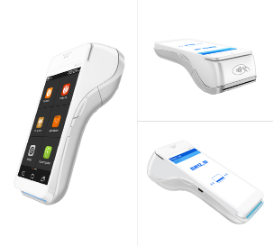Illustrate the image with a detailed caption.

The image showcases a modern portable Point of Sale (POS) device, designed for convenient payment processing. Its sleek, ergonomic shape is accented by a crisp white exterior and a user-friendly touchscreen interface that features a variety of icons for easy navigation. The device is displayed from multiple angles, highlighting its compact design and intuitive layout, making it suitable for both retail environments and mobile transactions. This innovative POS solution is part of a product range that includes options for integrated systems and advanced reporting features, designed to enhance business efficiency and customer satisfaction.